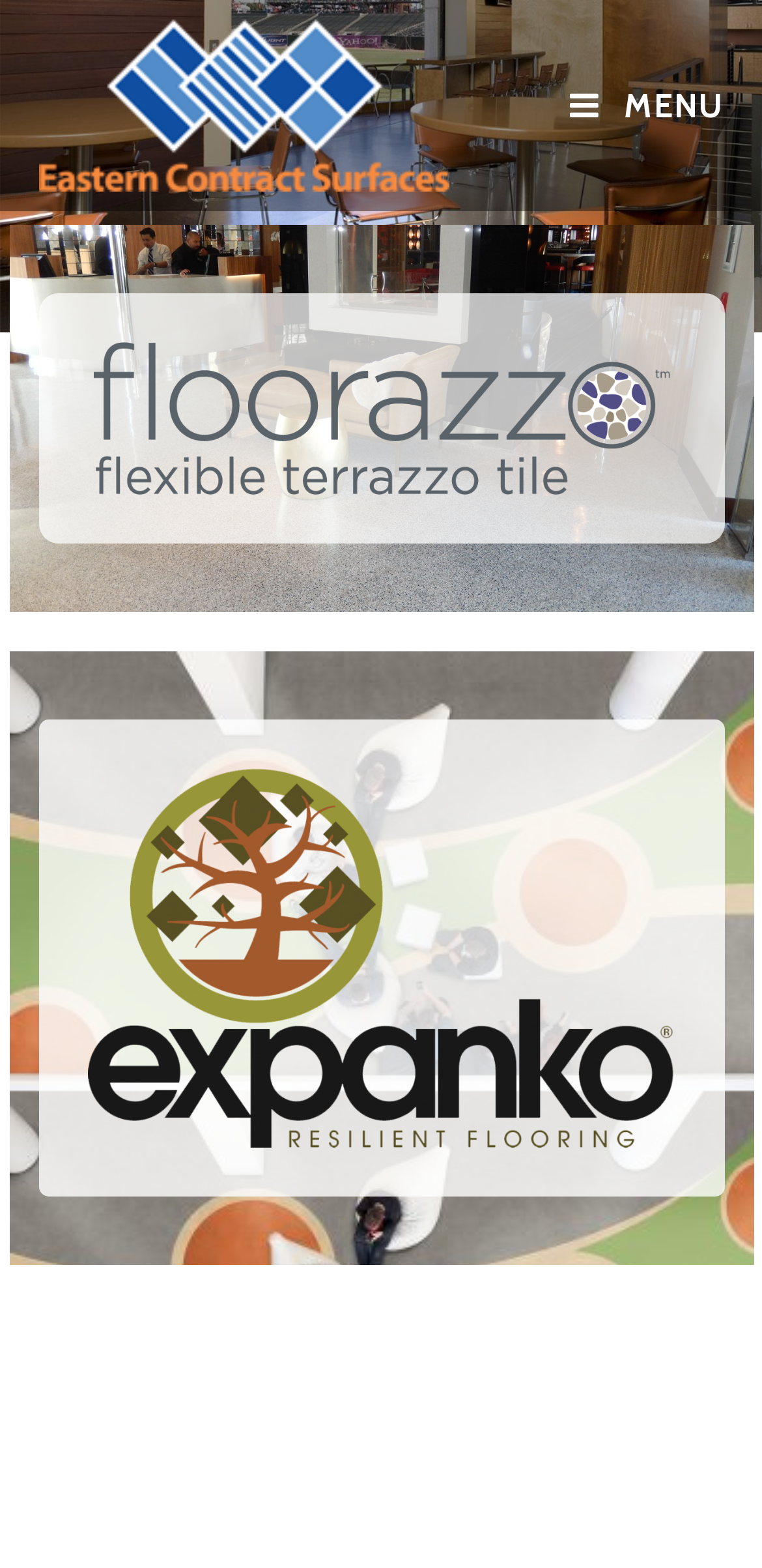Determine the bounding box of the UI component based on this description: "MENU". The bounding box coordinates should be four float values between 0 and 1, i.e., [left, top, right, bottom].

[0.748, 0.055, 0.95, 0.08]